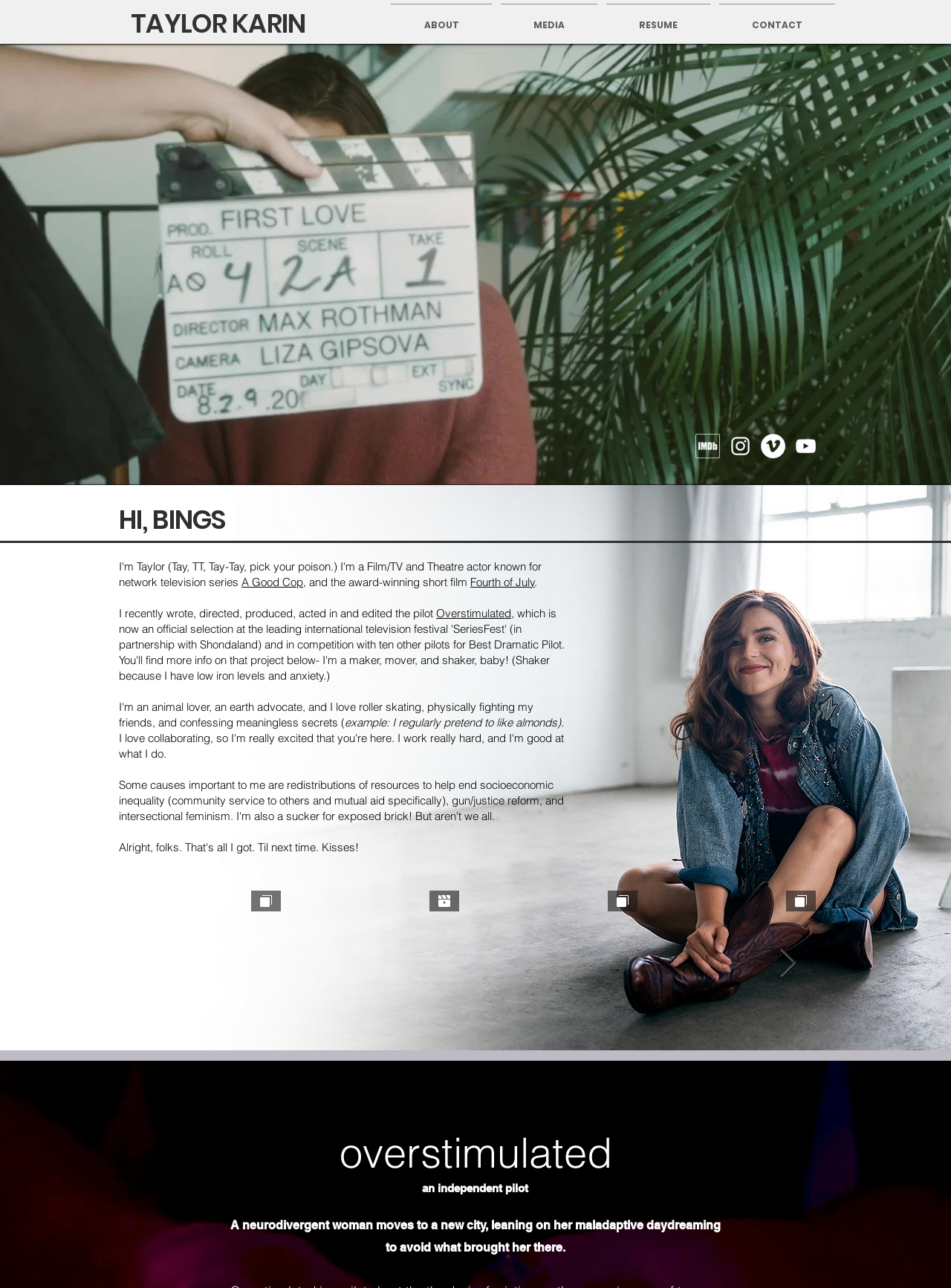Please determine the bounding box coordinates of the element to click on in order to accomplish the following task: "Open the CONTACT page". Ensure the coordinates are four float numbers ranging from 0 to 1, i.e., [left, top, right, bottom].

[0.752, 0.003, 0.883, 0.026]